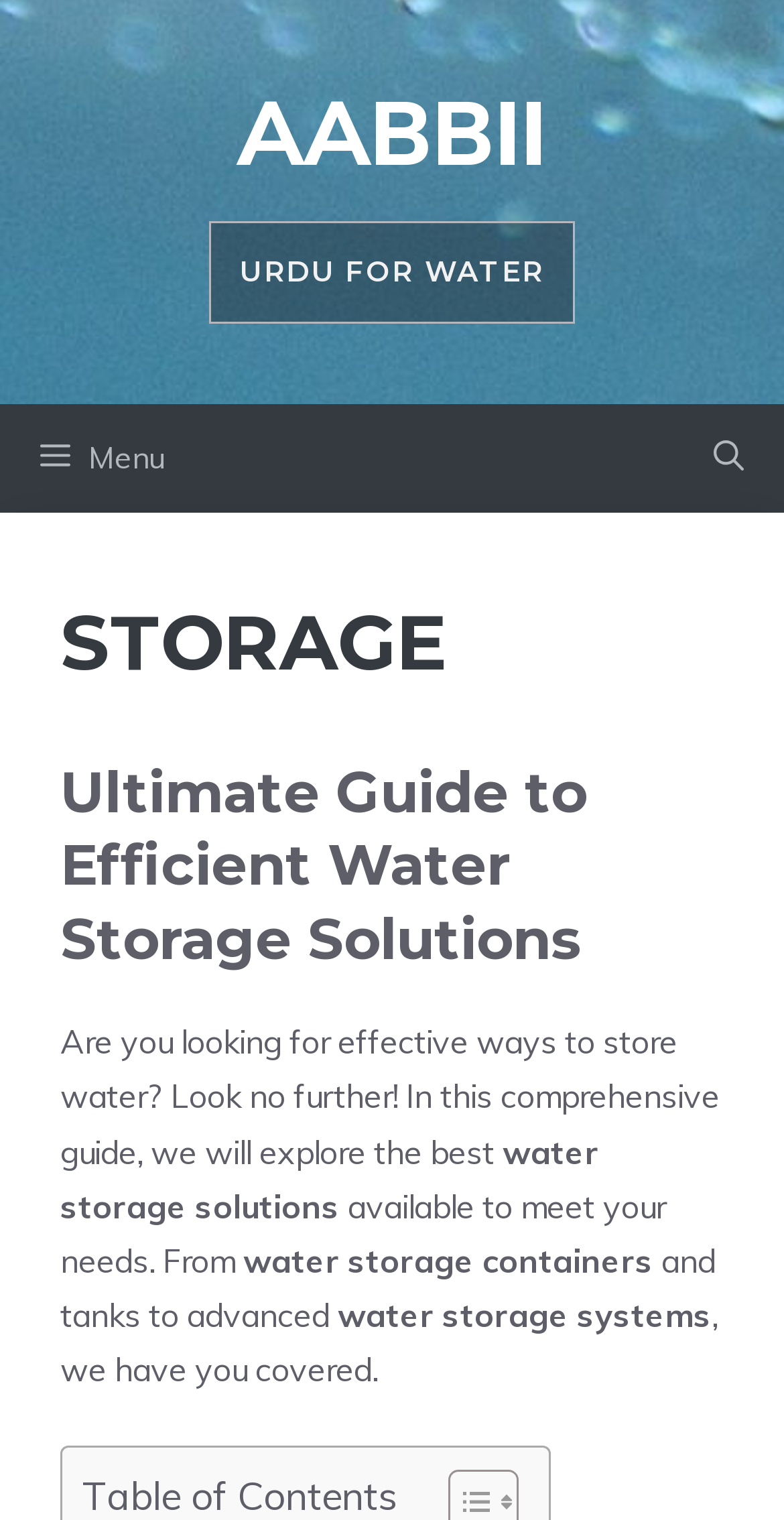Respond to the question below with a single word or phrase: What is the relationship between the text 'URDU FOR WATER' and the link 'AABBII'?

They are adjacent